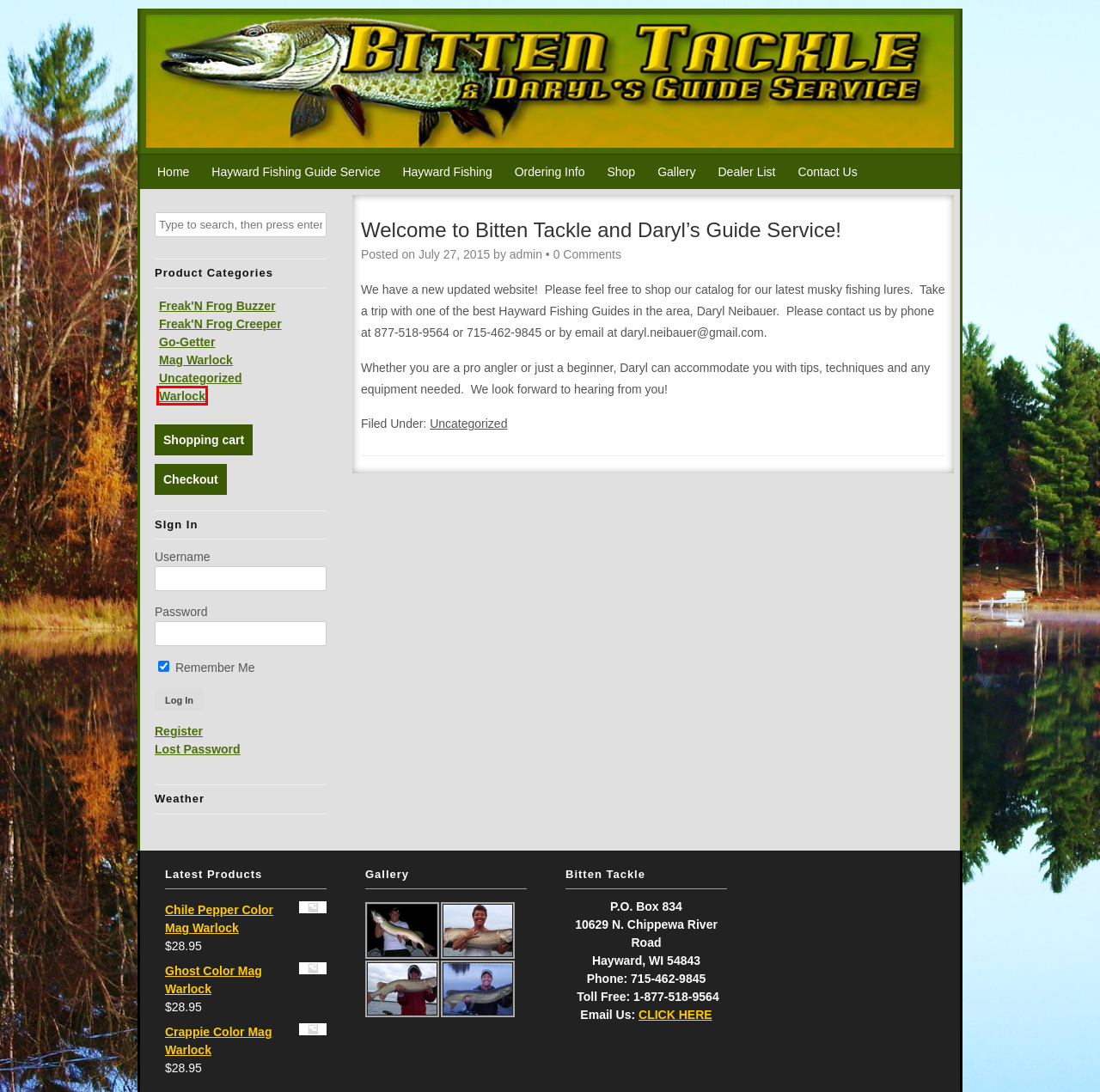You have received a screenshot of a webpage with a red bounding box indicating a UI element. Please determine the most fitting webpage description that matches the new webpage after clicking on the indicated element. The choices are:
A. Warlock Archives - Bitten Tackle
B. Mag Warlock Archives - Bitten Tackle
C. My Account - Bitten Tackle
D. Gallery - Bitten Tackle
E. Go-Getter Archives - Bitten Tackle
F. Ordering Info - Bitten Tackle
G. Chile Pepper Color Mag Warlock - Bitten Tackle
H. Ghost Color Mag Warlock - Bitten Tackle

A